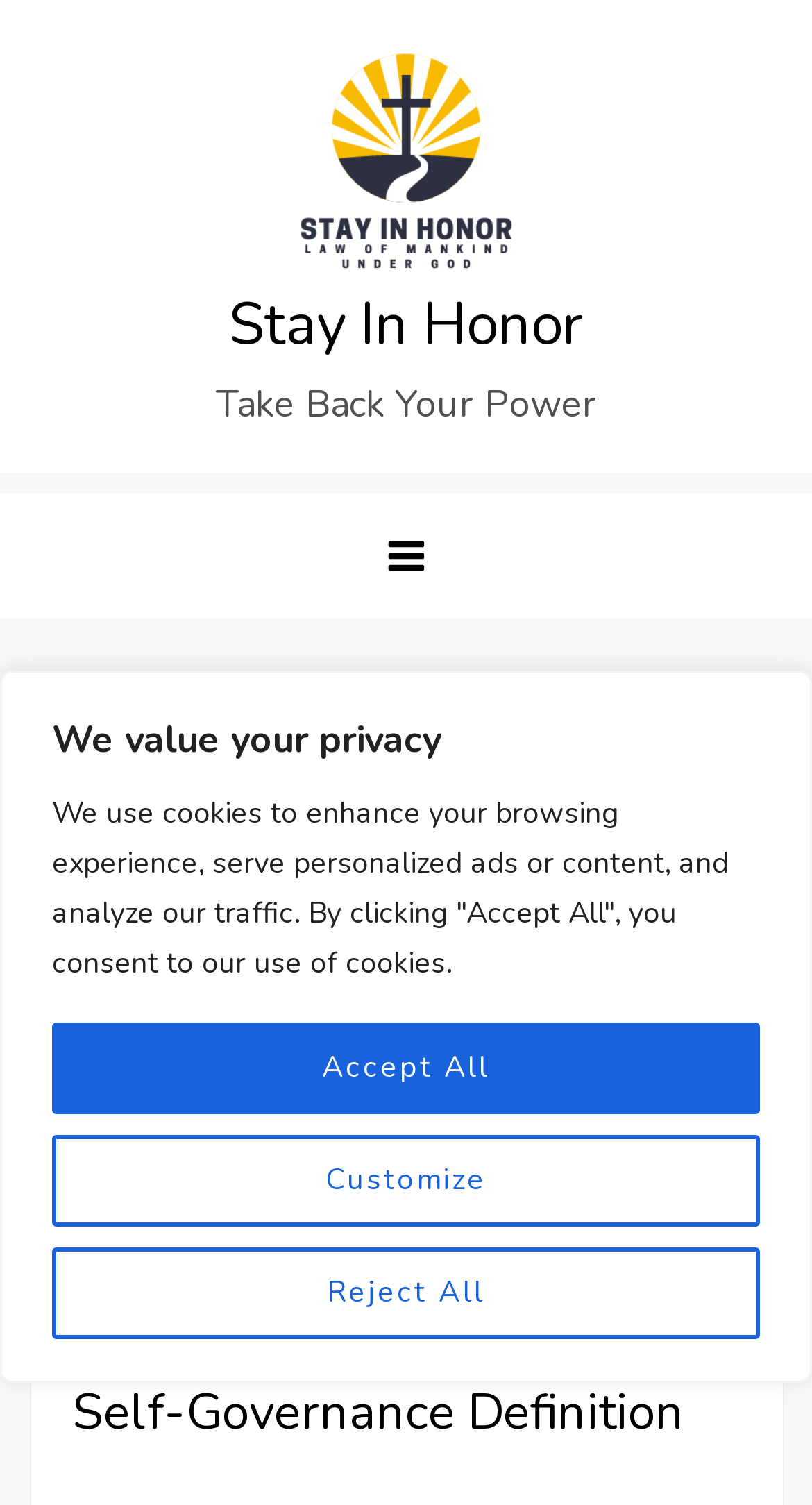Determine the bounding box for the described UI element: "Stay In Honor".

[0.282, 0.19, 0.718, 0.242]